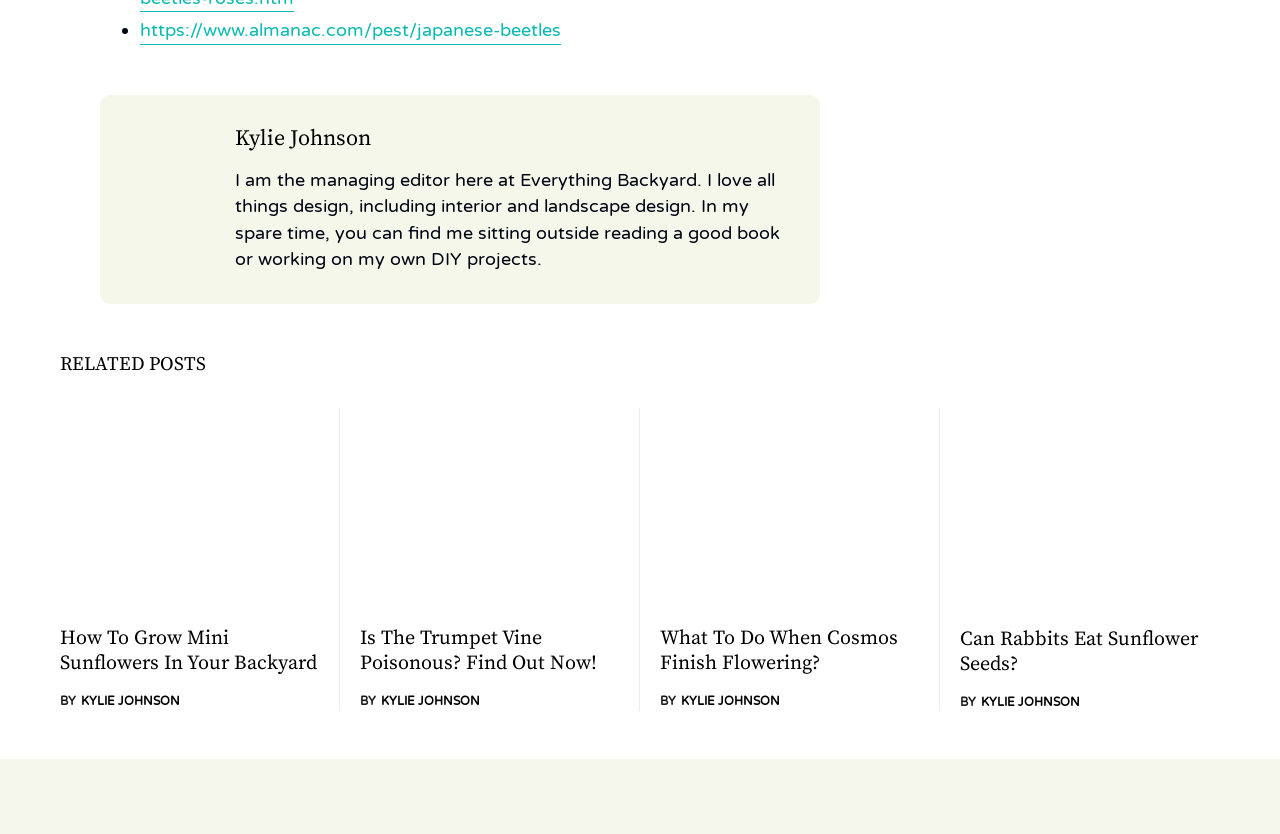Provide a brief response using a word or short phrase to this question:
What is the topic of the first related post?

How To Grow Mini Sunflowers